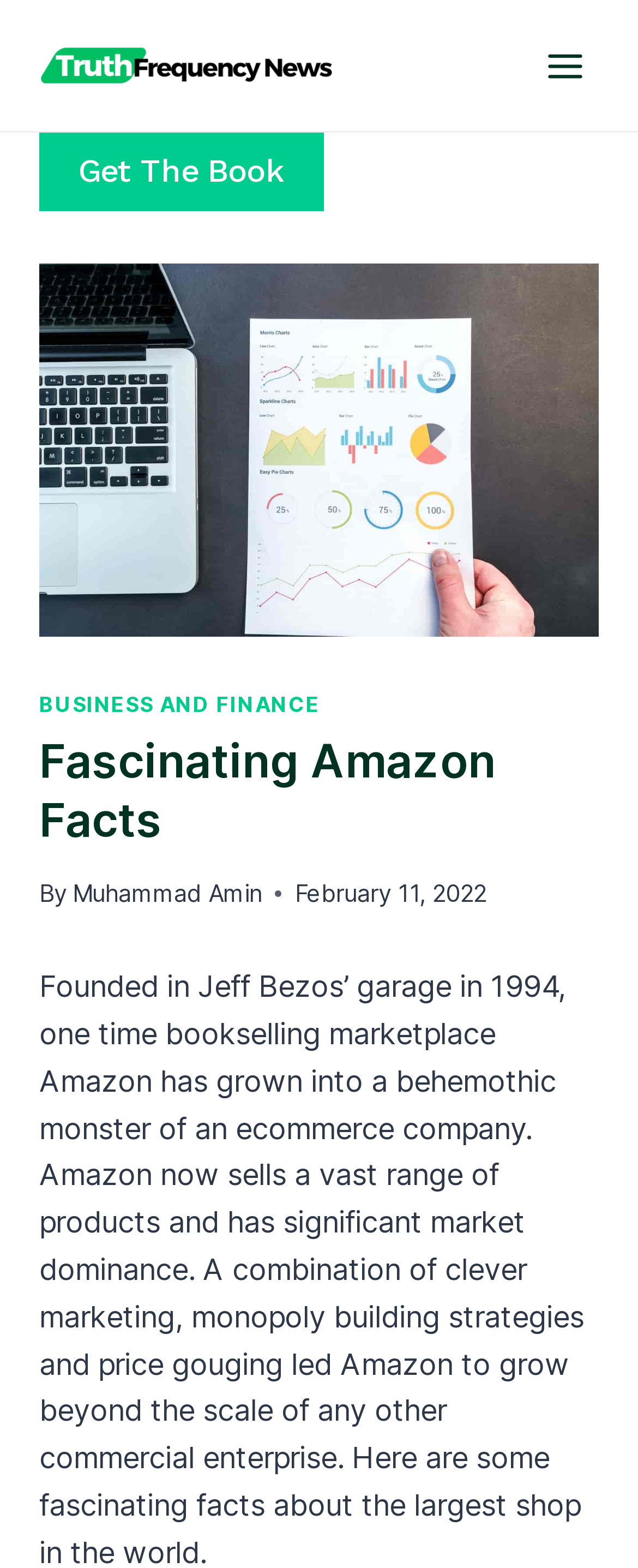Determine the bounding box coordinates for the UI element described. Format the coordinates as (top-left x, top-left y, bottom-right x, bottom-right y) and ensure all values are between 0 and 1. Element description: Toggle Menu

[0.831, 0.023, 0.938, 0.061]